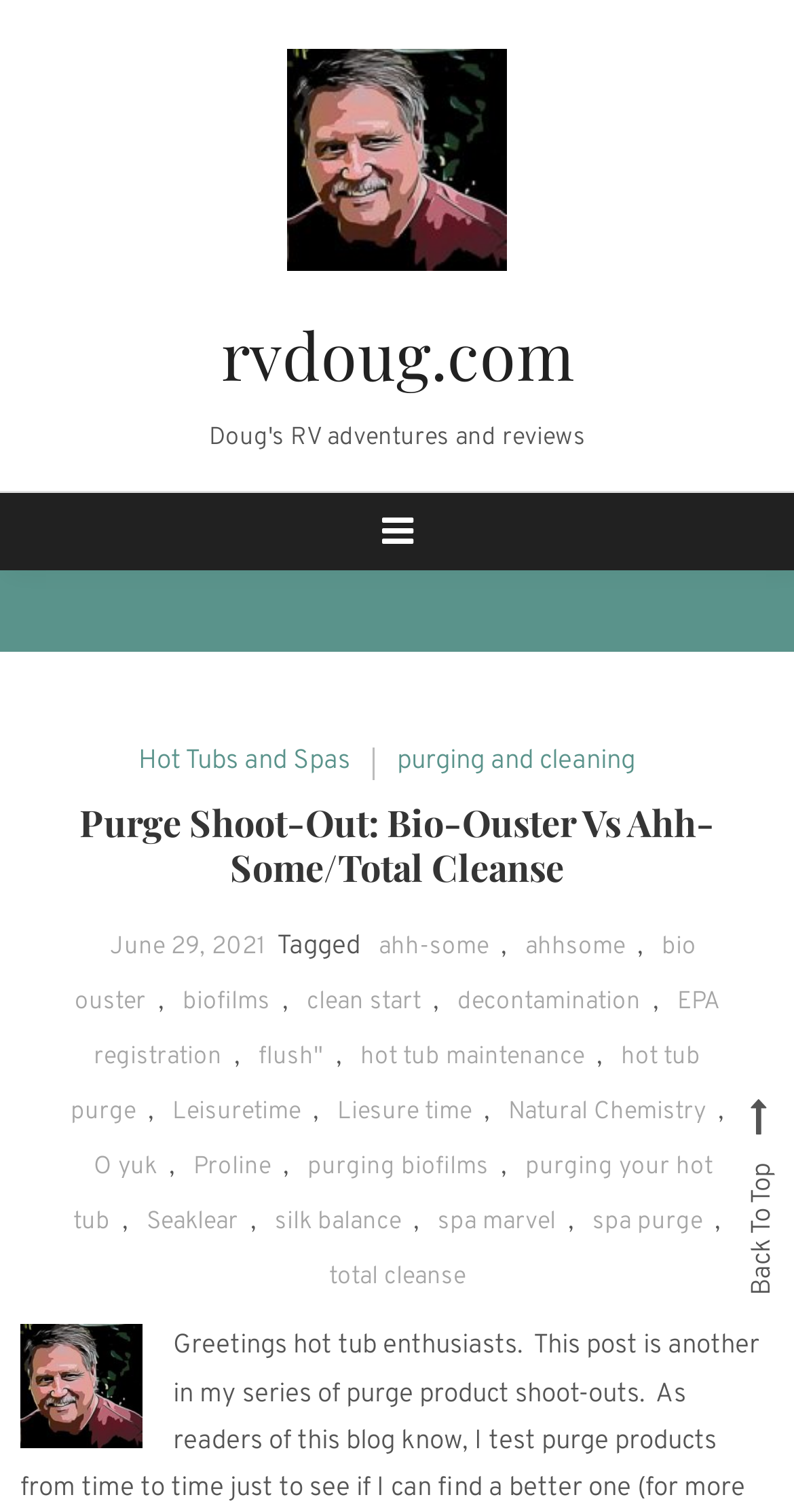What is the title of the current post?
Please respond to the question thoroughly and include all relevant details.

The title of the current post can be found in the heading element, which says 'Purge Shoot-Out: Bio-Ouster Vs Ahh-Some/Total Cleanse'.